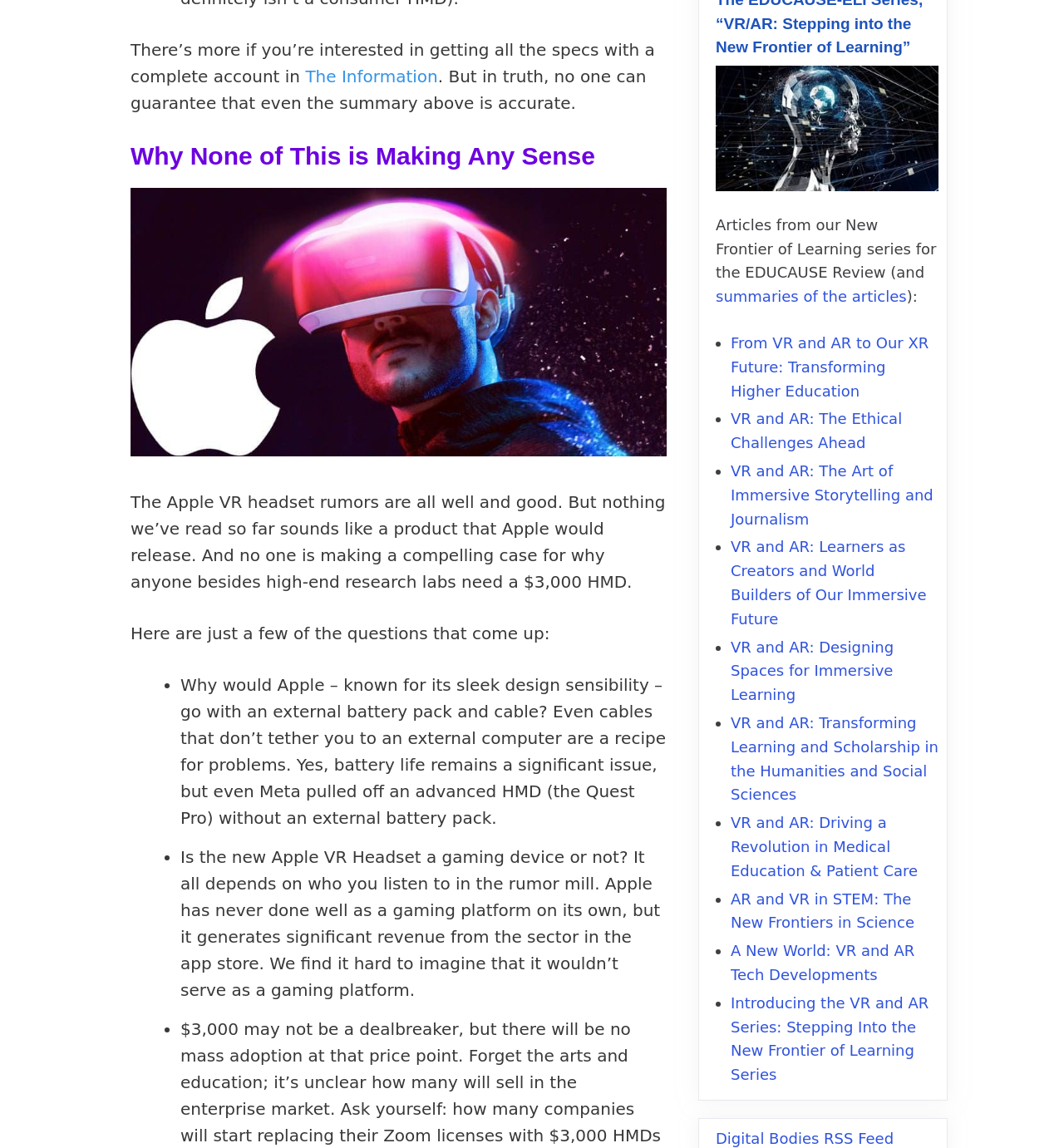Find the bounding box coordinates of the clickable element required to execute the following instruction: "Check out 'Article Series: Stepping into the New Frontier of Learning'". Provide the coordinates as four float numbers between 0 and 1, i.e., [left, top, right, bottom].

[0.673, 0.057, 0.882, 0.166]